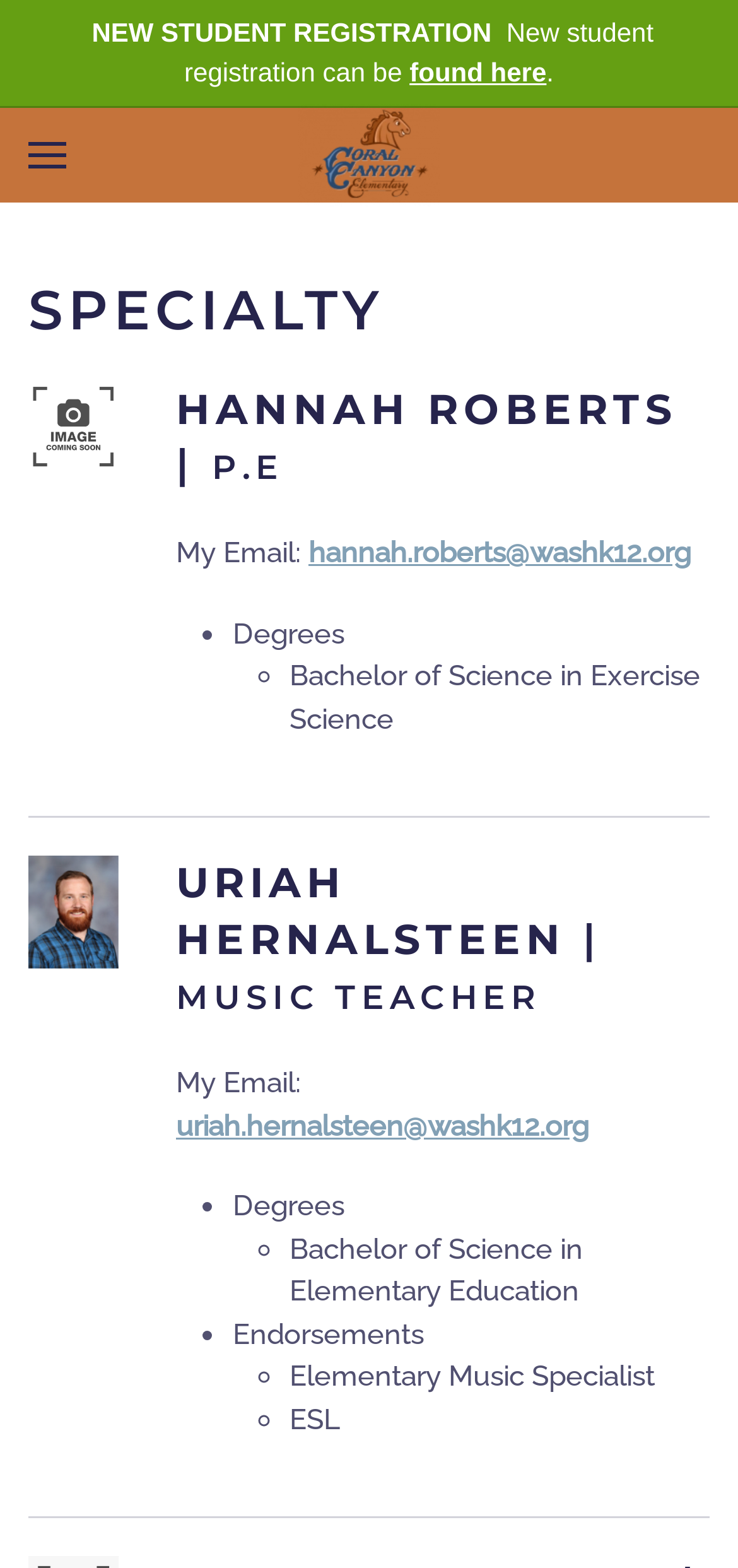What is the purpose of the 'New student registration can be found here' link?
Utilize the image to construct a detailed and well-explained answer.

The link 'New student registration can be found here' suggests that it leads to a page or a process where new students can register, implying that the purpose of this link is to facilitate new student registration.